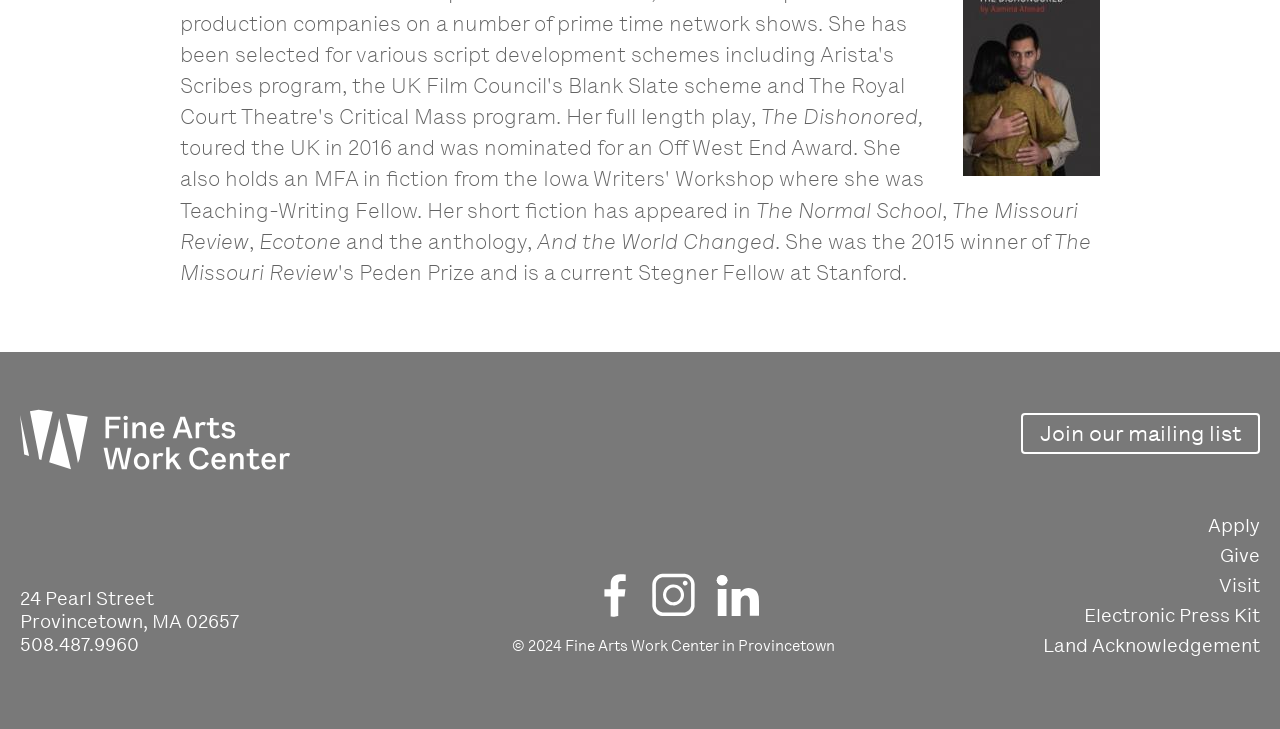What is the name of the author? Based on the screenshot, please respond with a single word or phrase.

The Dishonored